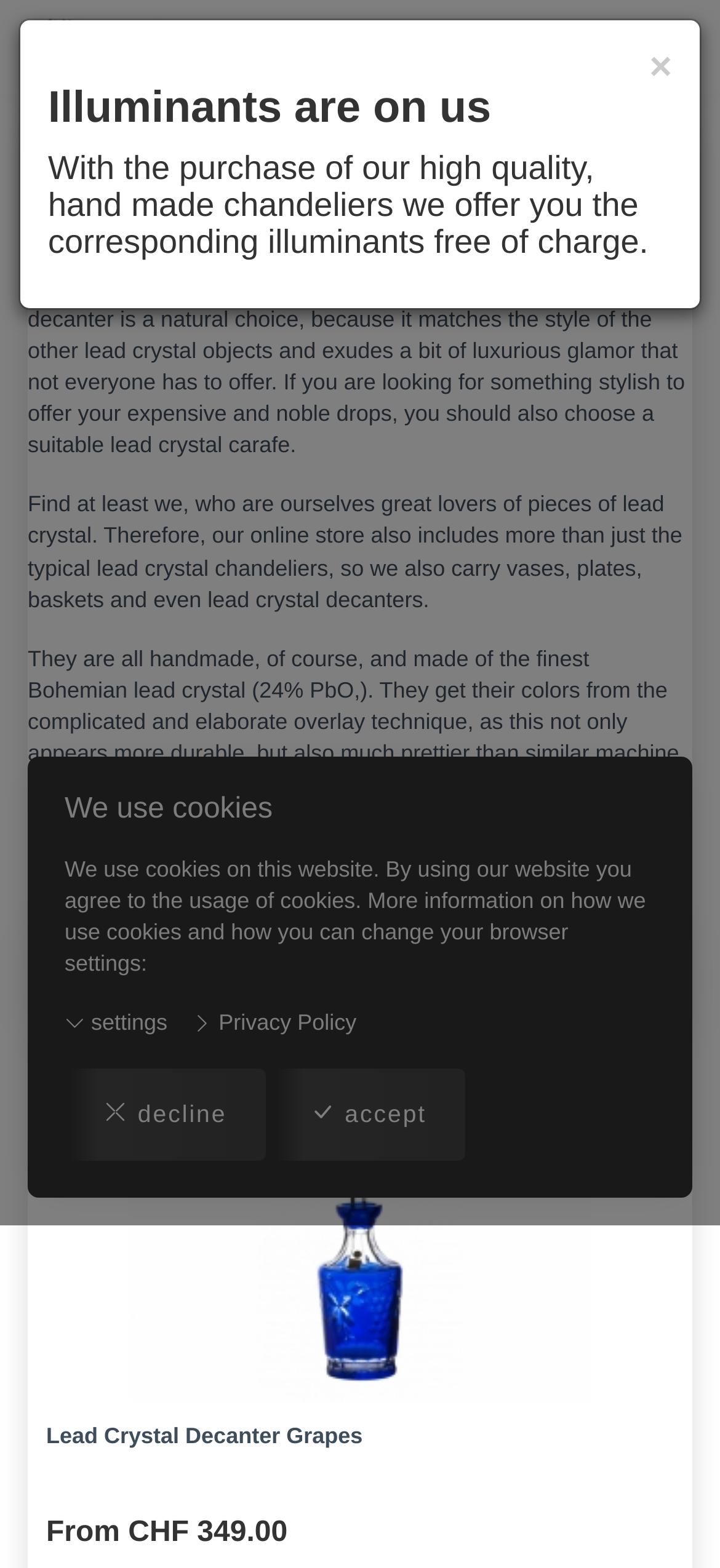Detail the features and information presented on the webpage.

This webpage is an online store selling high-quality Bohemian lead crystal decanters. At the top of the page, there is a notification about the use of cookies, with links to settings and privacy policy, and buttons to decline or accept. Below this, there is a logo of the website "bohemiancrystal.com" with a link to the homepage. 

On the top right corner, there are social media links and a menu button. The main navigation menu has links to "Home" and "Decanters". 

The main content of the page is divided into sections. The first section has a heading "Decanters" and a brief introduction to the importance of having a suitable vessel for drinks, highlighting the luxurious and glamorous aspect of lead crystal decanters. 

The next section describes the online store's collection of lead crystal decanters, mentioning that they are handmade and made of high-quality Bohemian lead crystal with 24% PbO. The text explains the overlay technique used to create the decanters and how it makes them more durable and visually appealing.

Below this, there is a section showcasing a specific product, "Lead Crystal Decanter Grapes", with an image and a link to the product page. The price of the product, "From CHF 349.00", is displayed below the image.

Finally, there is a dialog box at the bottom of the page with a heading "Illuminants are on us" and a description of a promotion offering free illuminants with the purchase of handmade chandeliers.